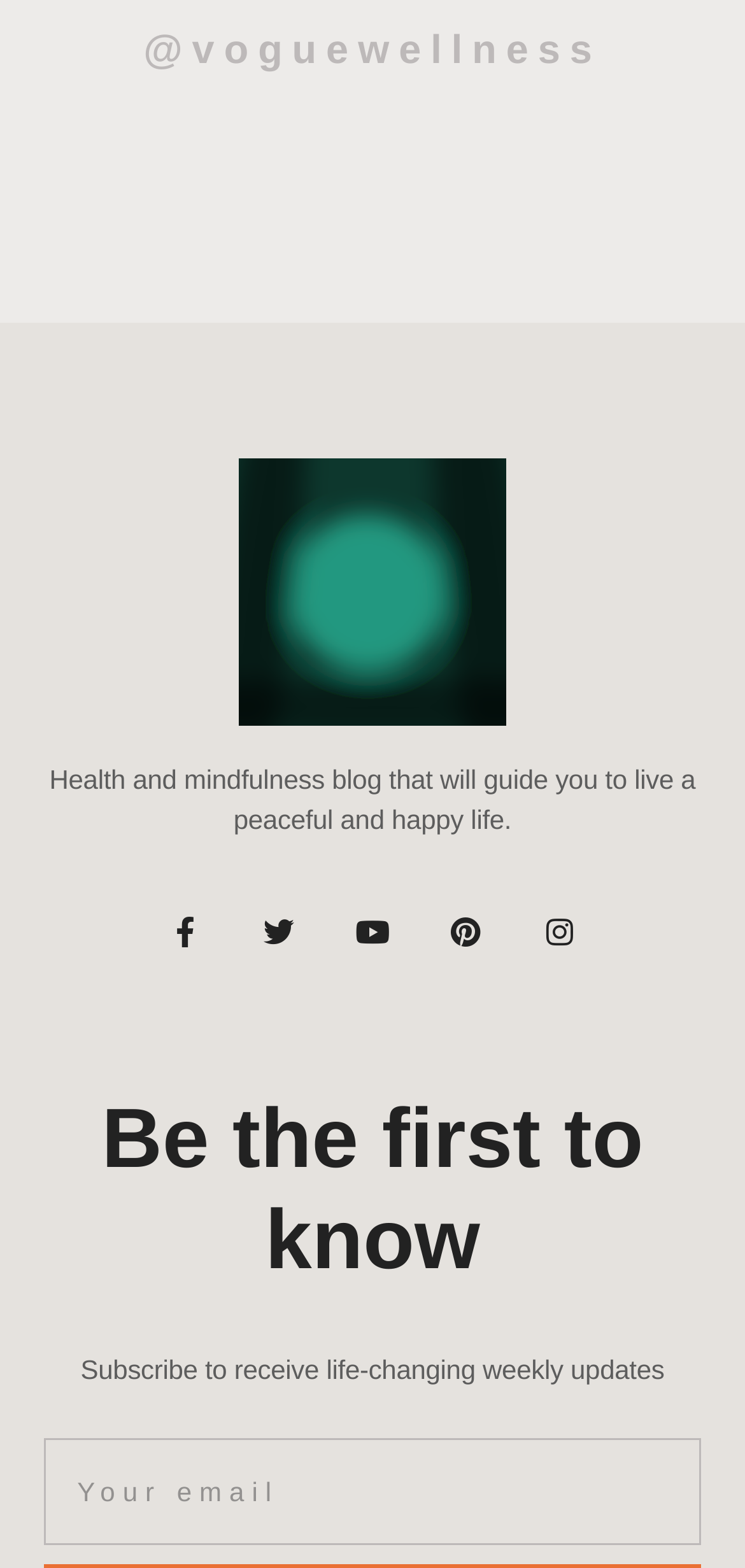What is the name of the blog?
Craft a detailed and extensive response to the question.

The name of the blog can be found in the heading element at the top of the page, which reads '@voguewellness'.